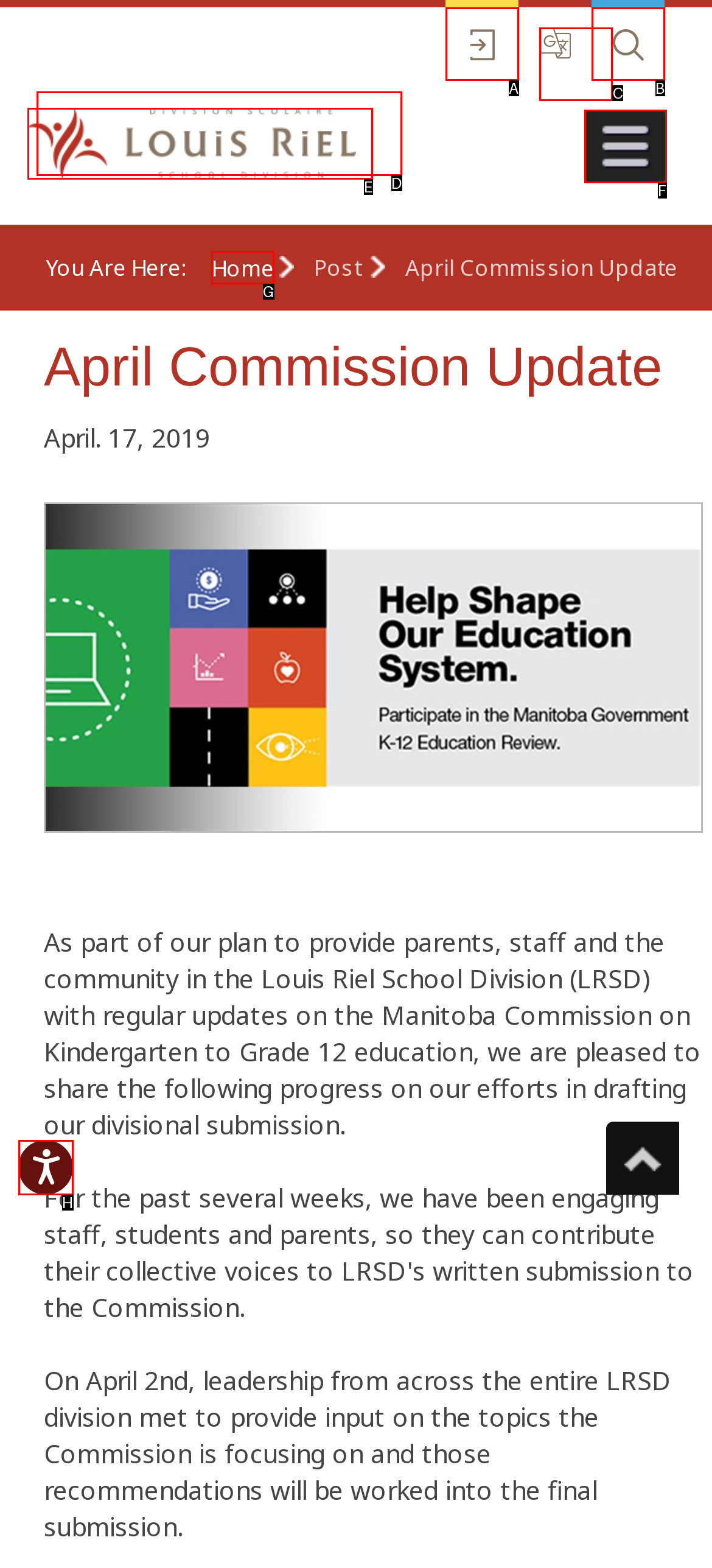Point out the HTML element I should click to achieve the following task: access December 2020 Provide the letter of the selected option from the choices.

None